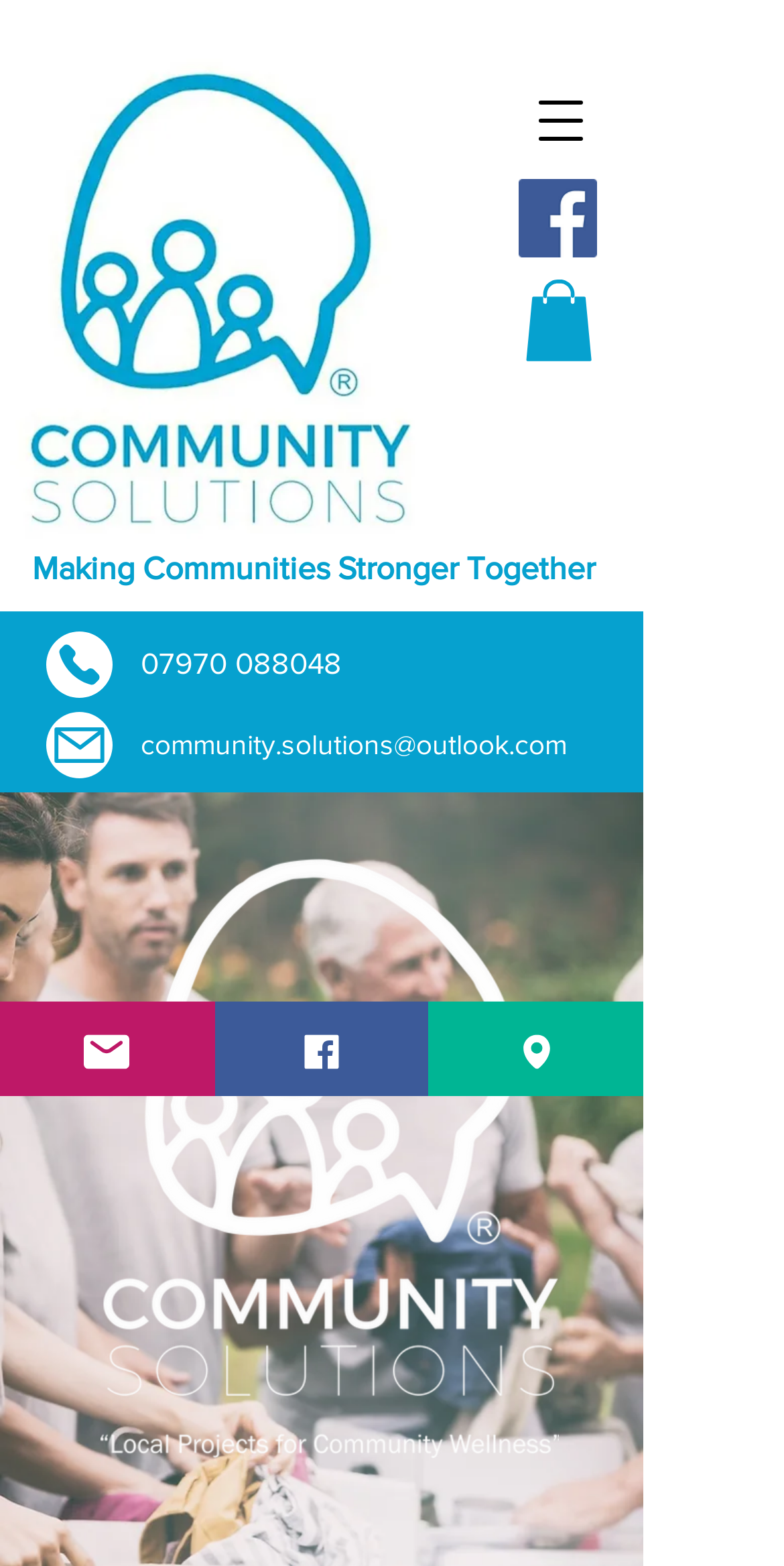Please find the bounding box coordinates for the clickable element needed to perform this instruction: "Visit the Facebook page".

[0.662, 0.114, 0.762, 0.164]